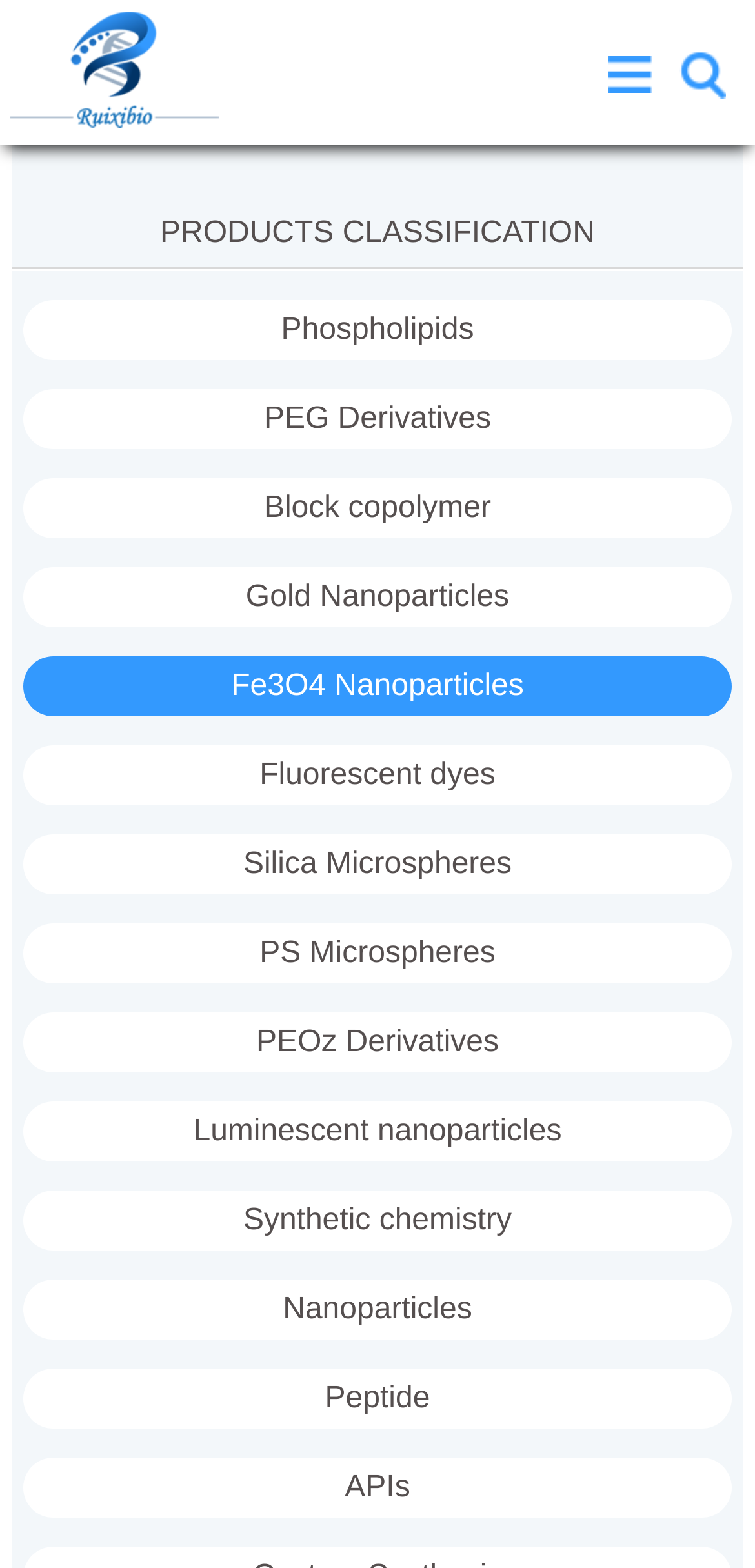Using the provided description Nanoparticles, find the bounding box coordinates for the UI element. Provide the coordinates in (top-left x, top-left y, bottom-right x, bottom-right y) format, ensuring all values are between 0 and 1.

[0.03, 0.816, 0.97, 0.854]